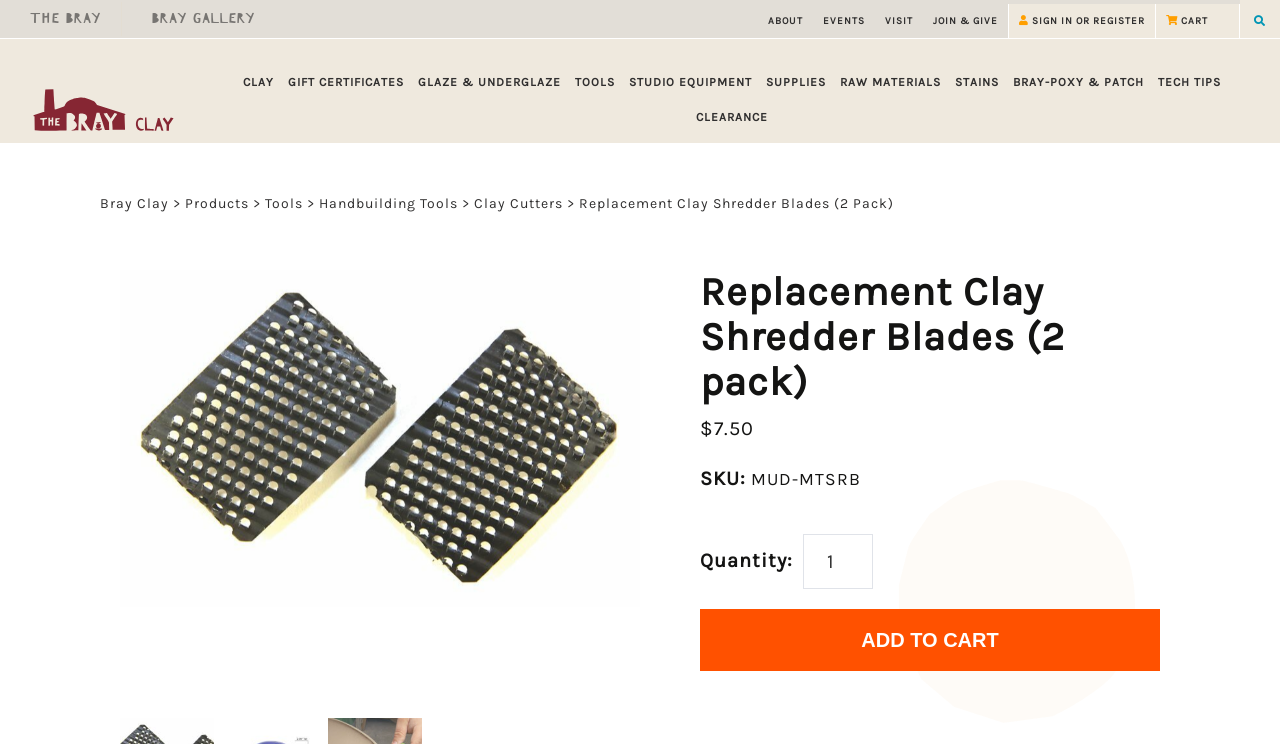Identify the bounding box coordinates for the element that needs to be clicked to fulfill this instruction: "Click on the 'BRAY GALLERY' link". Provide the coordinates in the format of four float numbers between 0 and 1: [left, top, right, bottom].

[0.119, 0.003, 0.216, 0.048]